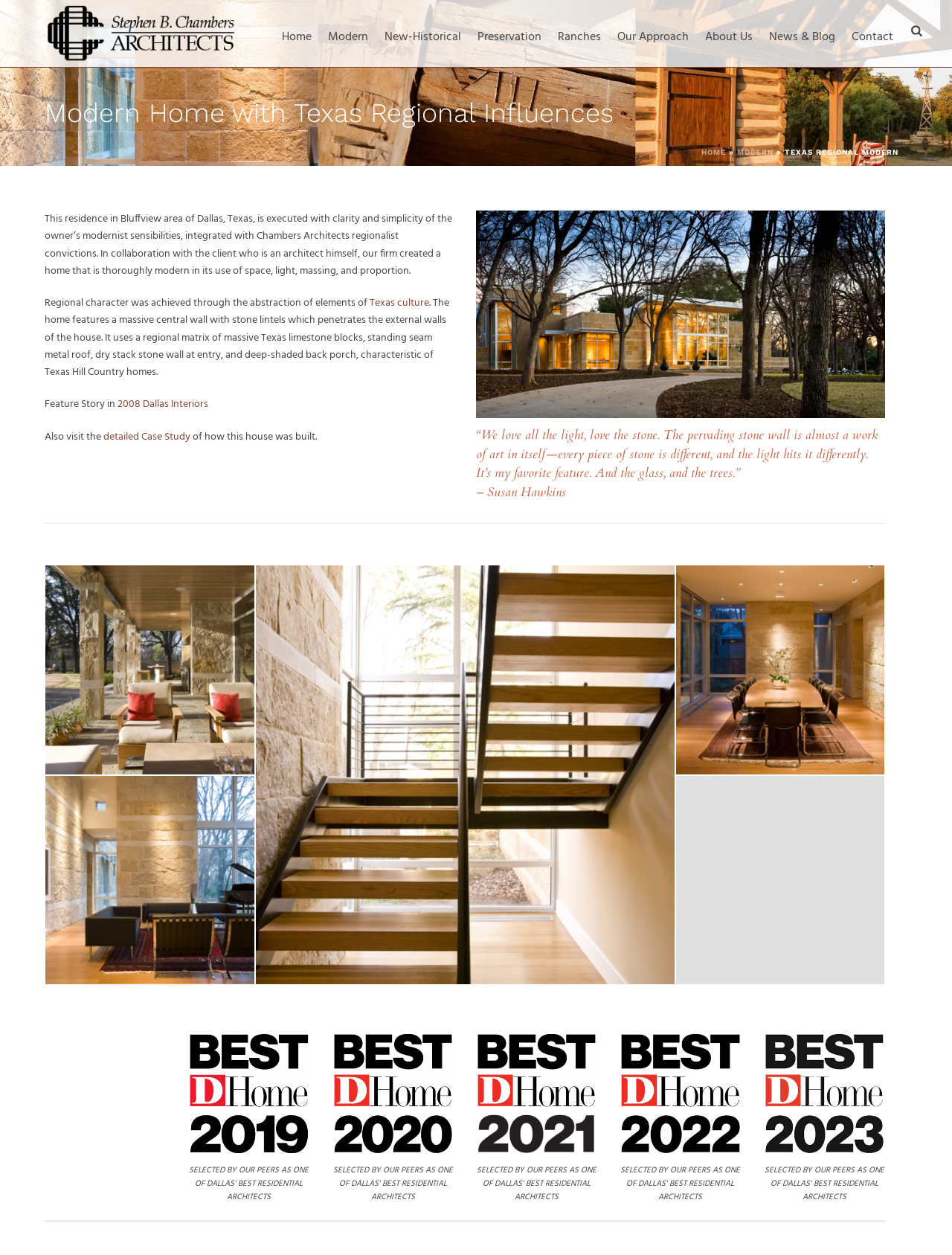Determine the bounding box for the HTML element described here: "detailed Case Study". The coordinates should be given as [left, top, right, bottom] with each number being a float between 0 and 1.

[0.109, 0.341, 0.2, 0.355]